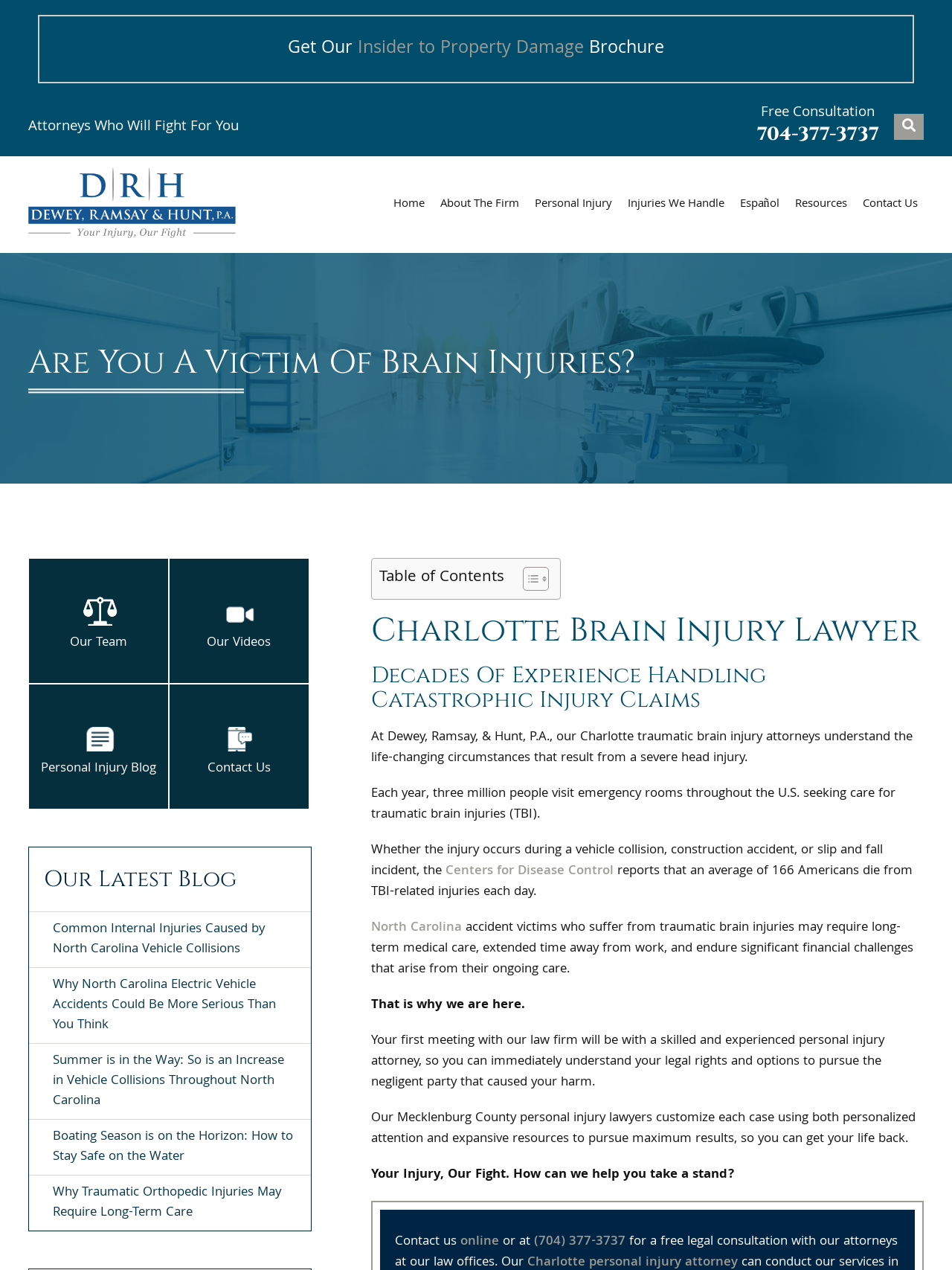Identify the bounding box of the UI element that matches this description: "Injuries We Handle".

[0.063, 0.135, 0.212, 0.188]